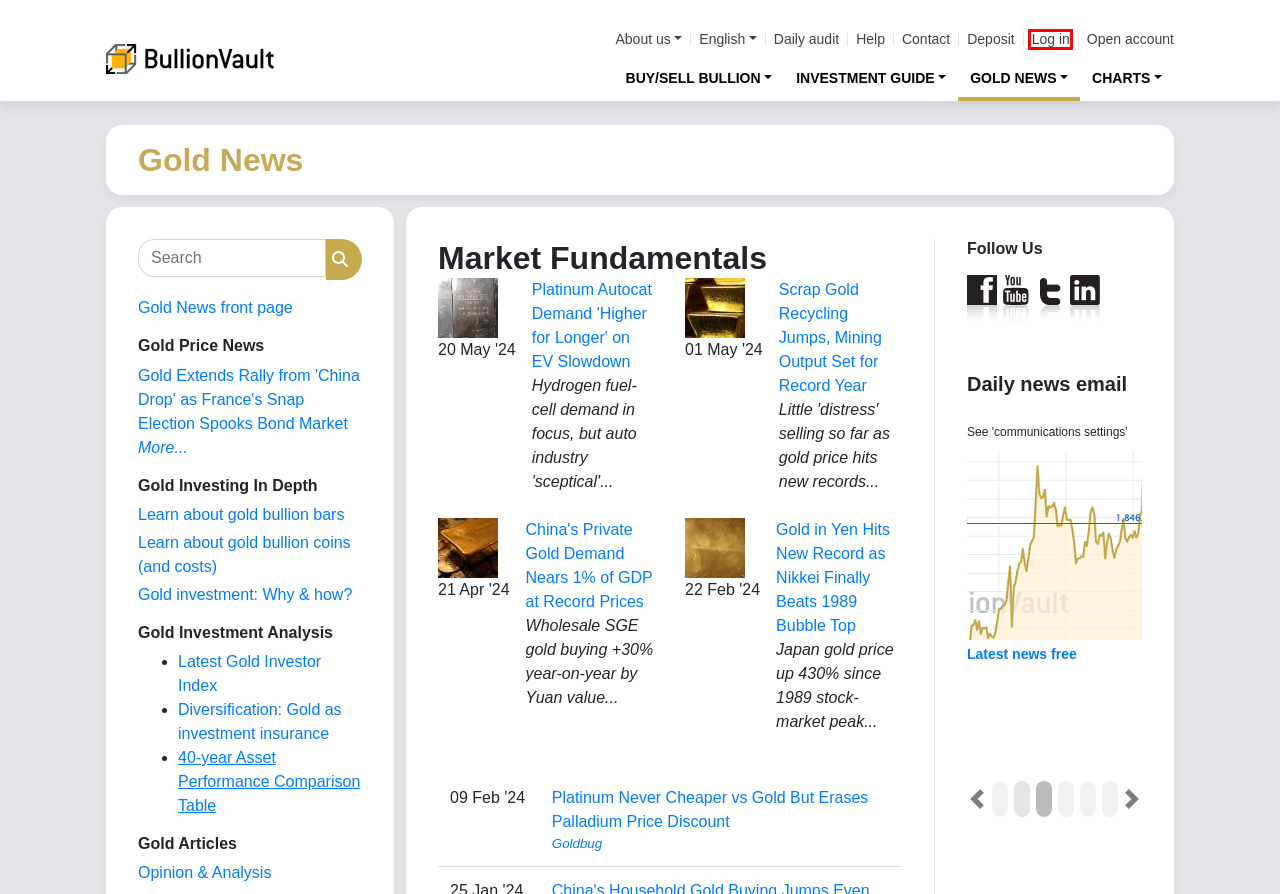Assess the screenshot of a webpage with a red bounding box and determine which webpage description most accurately matches the new page after clicking the element within the red box. Here are the options:
A. Platinum Never Cheaper vs Gold But Erases Palladium Price Discount | Gold News
B. Platinum Autocat Demand 'Higher for Longer' on EV Slowdown | Gold News
C. Log in to your BullionVault account | BullionVault
D. Gold News | Gold Market Analysis & Gold Investment Research - Gold Price Commentary & Forecasts
E. Goldbug | Gold News
F. Buying Gold bars; which provide cheapest Gold | BullionVault
G. Gold in Yen Hits New Record as Nikkei Finally Beats 1989 Bubble Top | Gold News
H. US Asset Class Performance & Gold Comparison | BullionVault

C